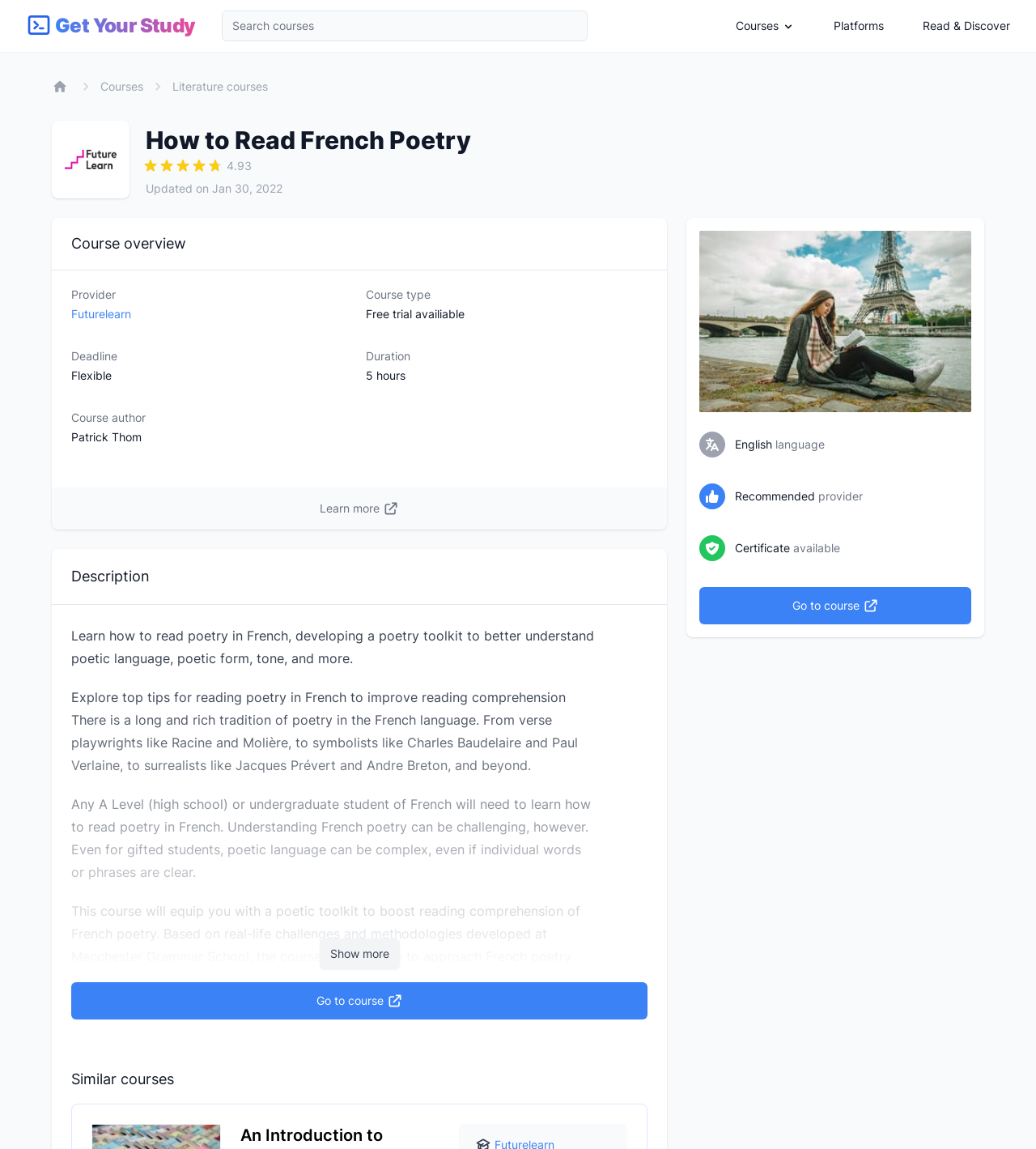Provide a one-word or short-phrase answer to the question:
What is the rating of the course?

4.93